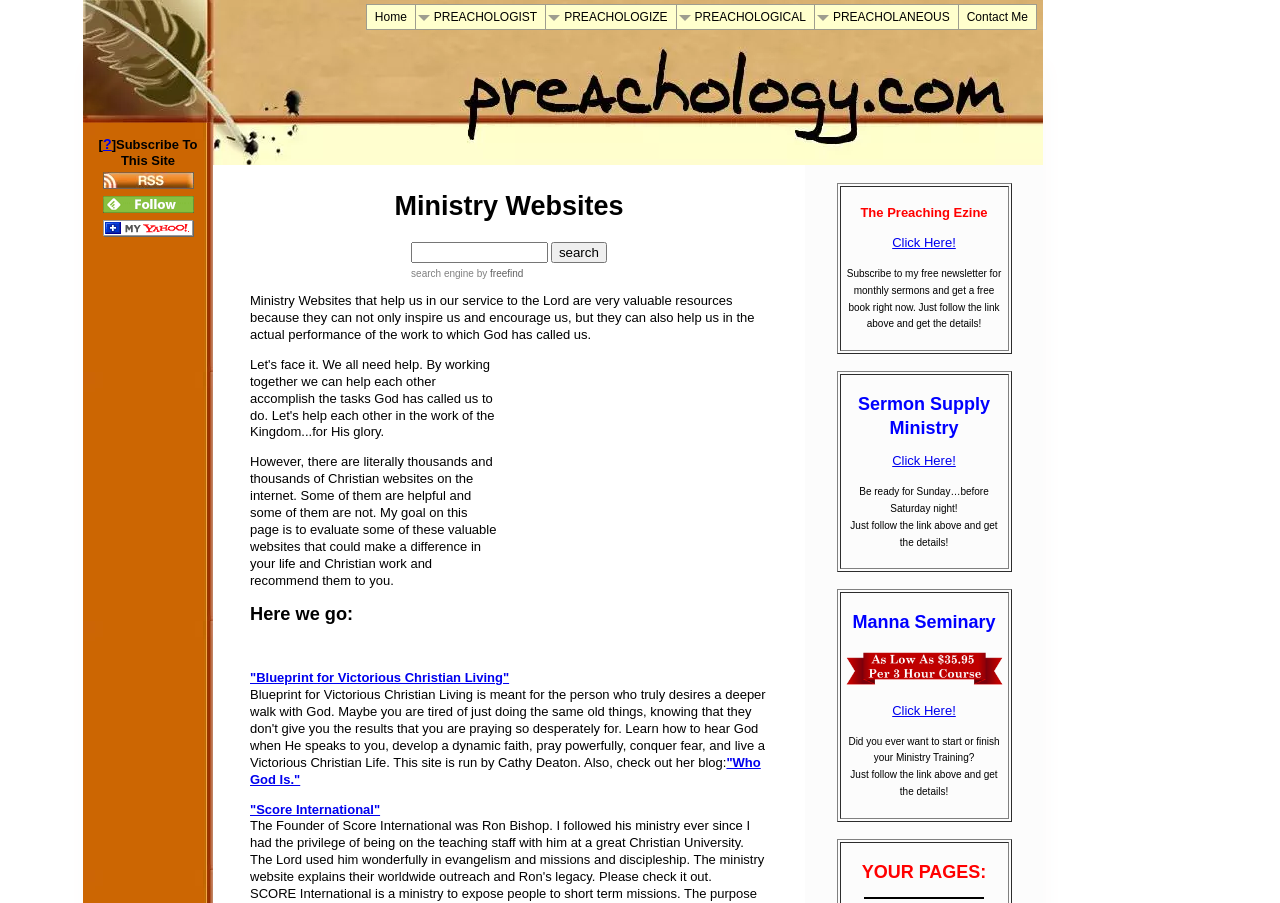Please specify the bounding box coordinates of the region to click in order to perform the following instruction: "search".

[0.321, 0.268, 0.428, 0.291]